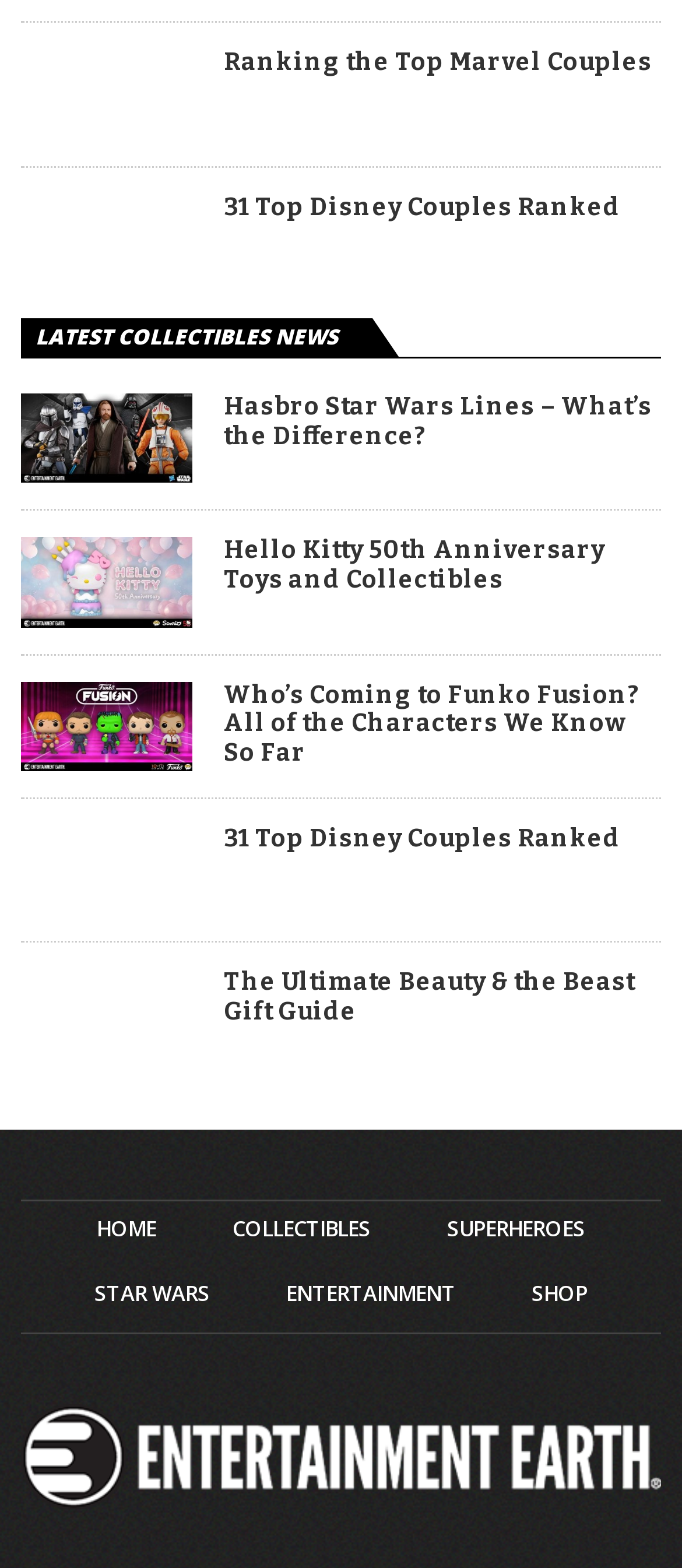Find and provide the bounding box coordinates for the UI element described with: "Collectibles".

[0.341, 0.777, 0.544, 0.79]